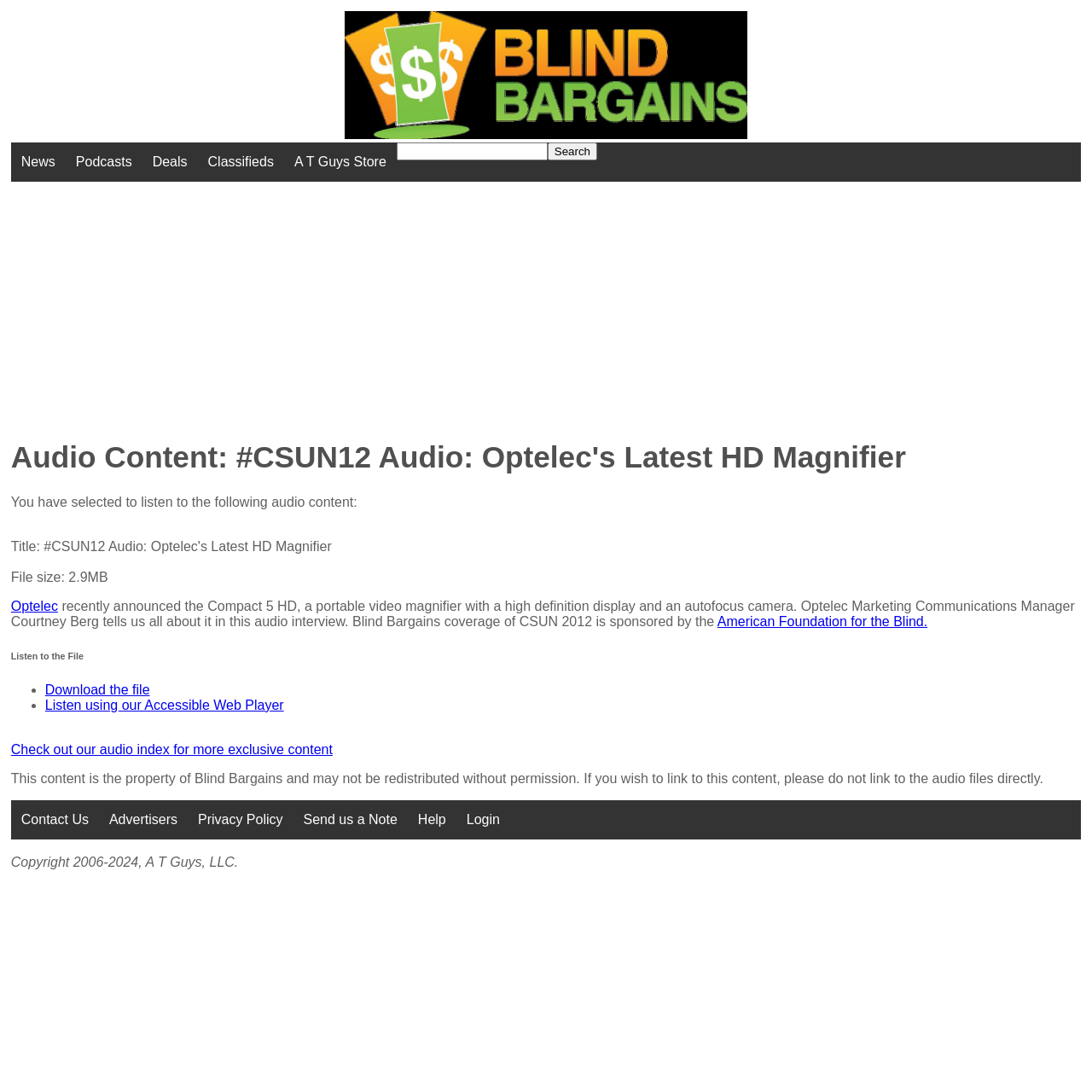What are the two options to access the audio content?
Refer to the image and provide a concise answer in one word or phrase.

Download or Listen using Web Player